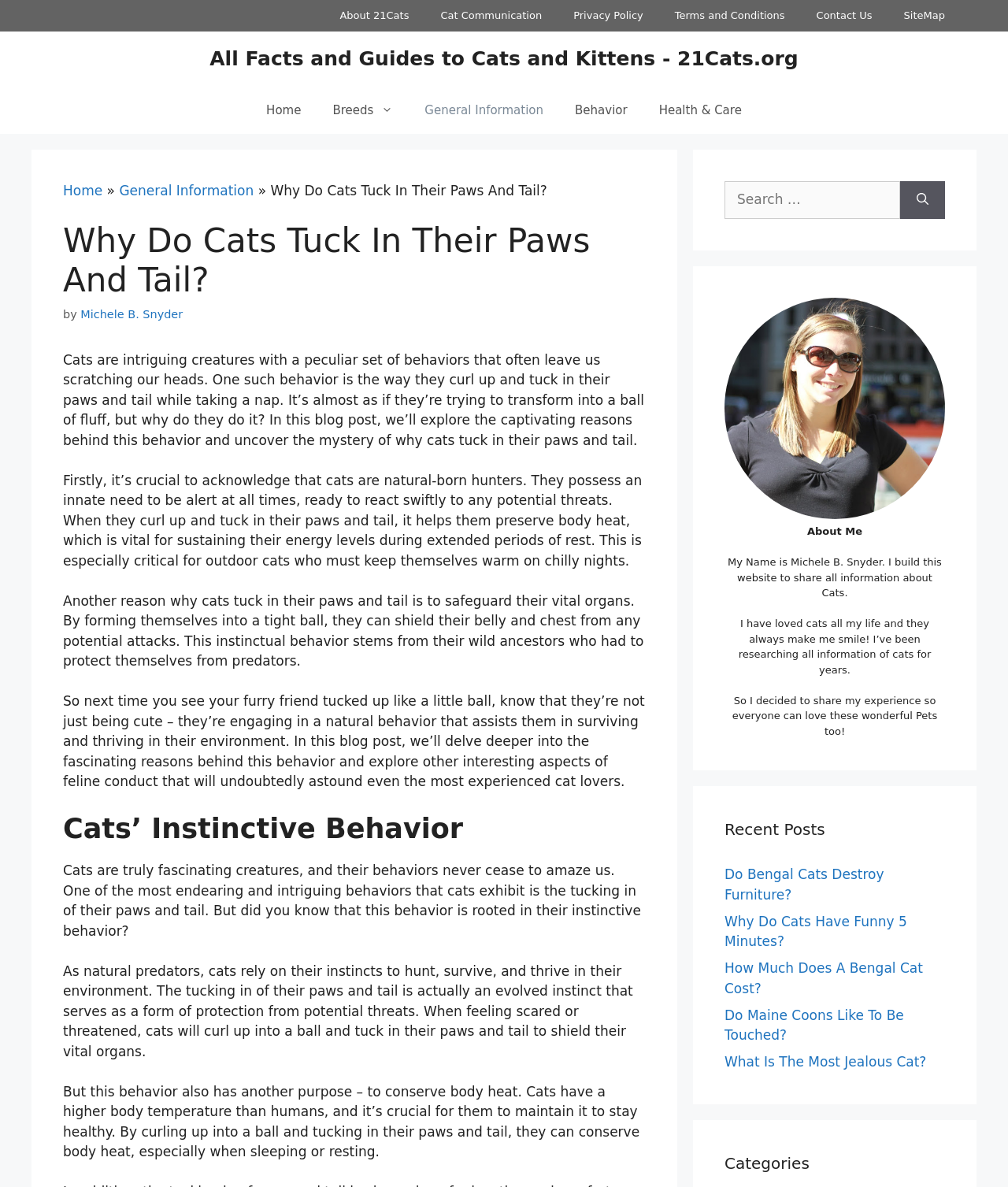Locate the bounding box coordinates of the clickable element to fulfill the following instruction: "Click on the 'About 21Cats' link". Provide the coordinates as four float numbers between 0 and 1 in the format [left, top, right, bottom].

[0.321, 0.0, 0.421, 0.027]